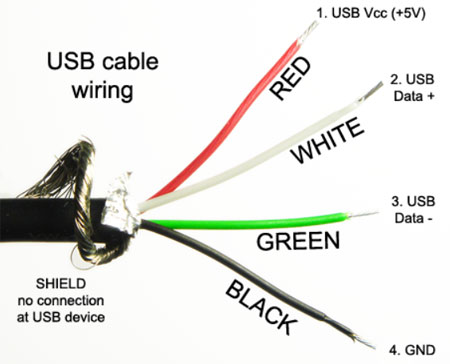Offer a detailed explanation of the image.

The image illustrates the internal wiring of a standard USB cable, showcasing the four key wires and their respective functions. These wires are color-coded: the red wire is designated for USB Vcc (+5V), the white wire is used for USB Data +, the green wire represents USB Data -, and the black wire connects to ground (GND). Additionally, a shielding layer is visible at the far left, intended to protect the cable from electromagnetic interference. This diagram is instrumental for understanding how USB cables transfer power and data simultaneously, emphasizing the importance of each wire in the overall functionality of the USB connection.